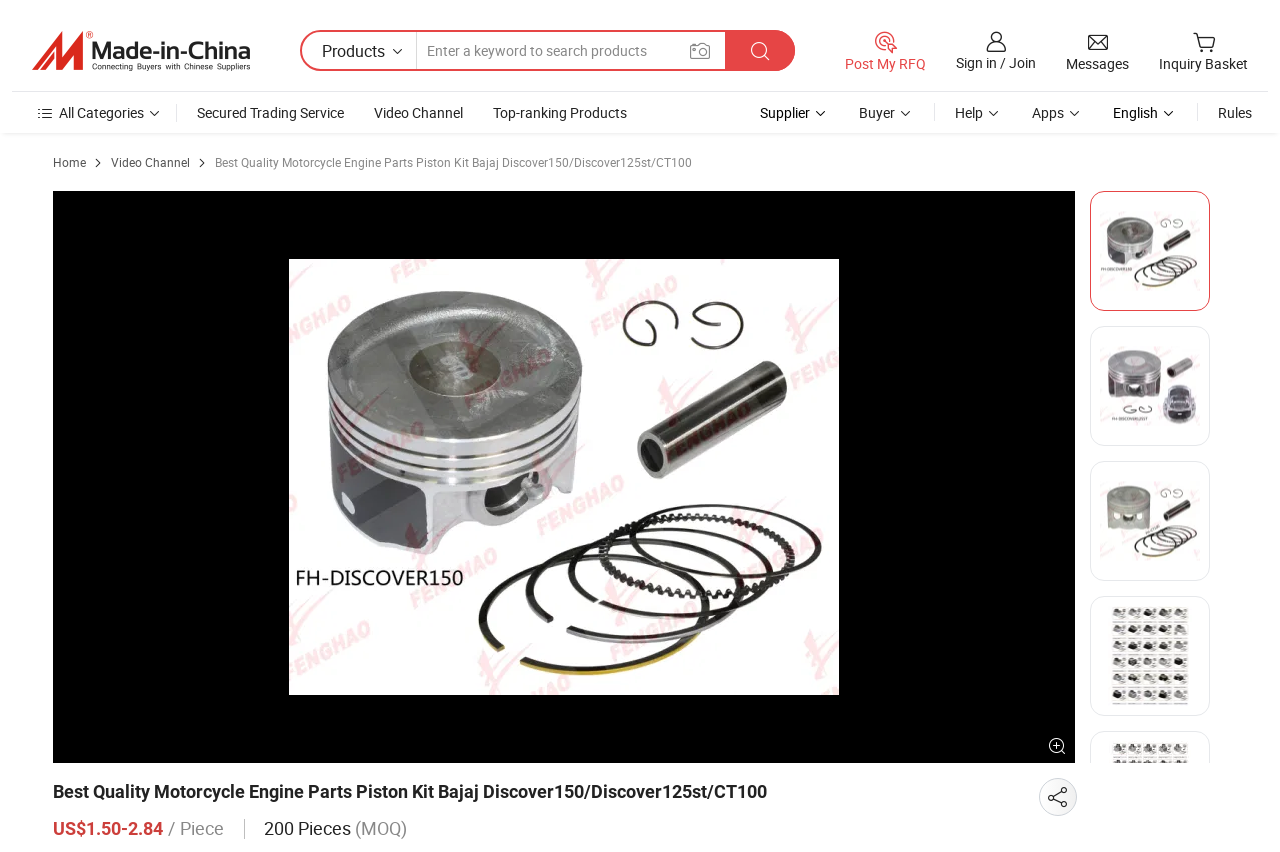Answer the following in one word or a short phrase: 
What is the purpose of the textbox?

Search products